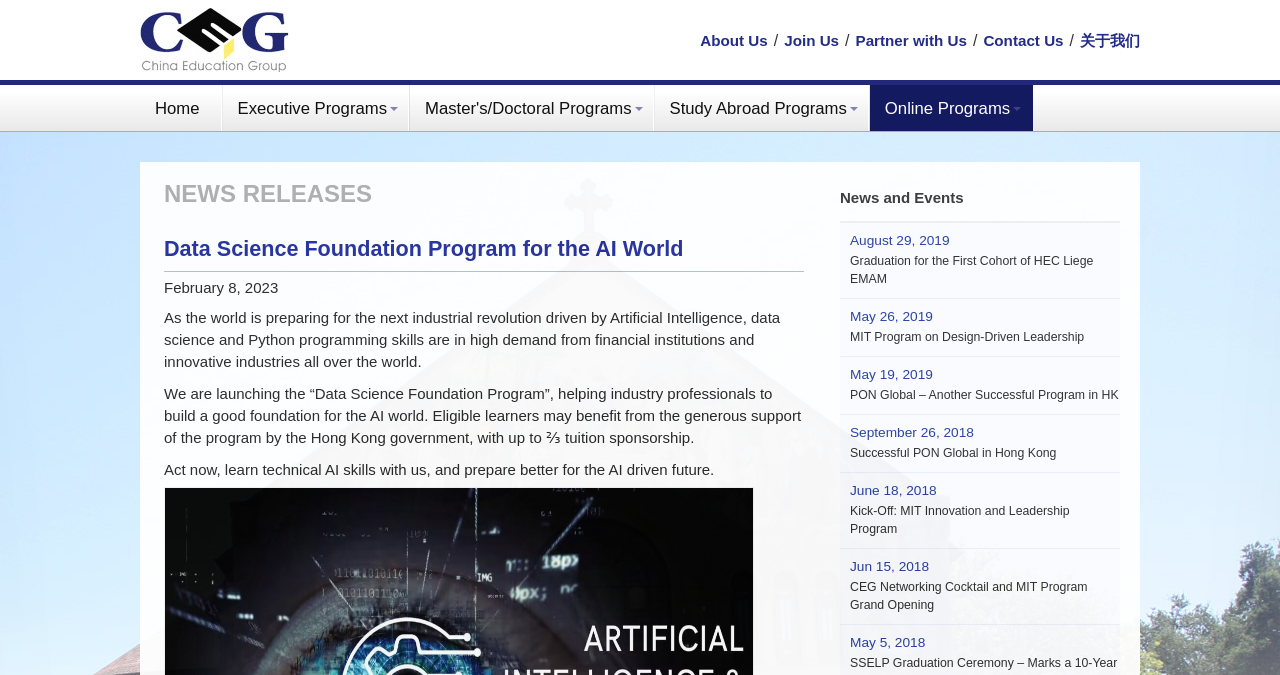Could you indicate the bounding box coordinates of the region to click in order to complete this instruction: "View Executive Programs".

[0.186, 0.147, 0.302, 0.175]